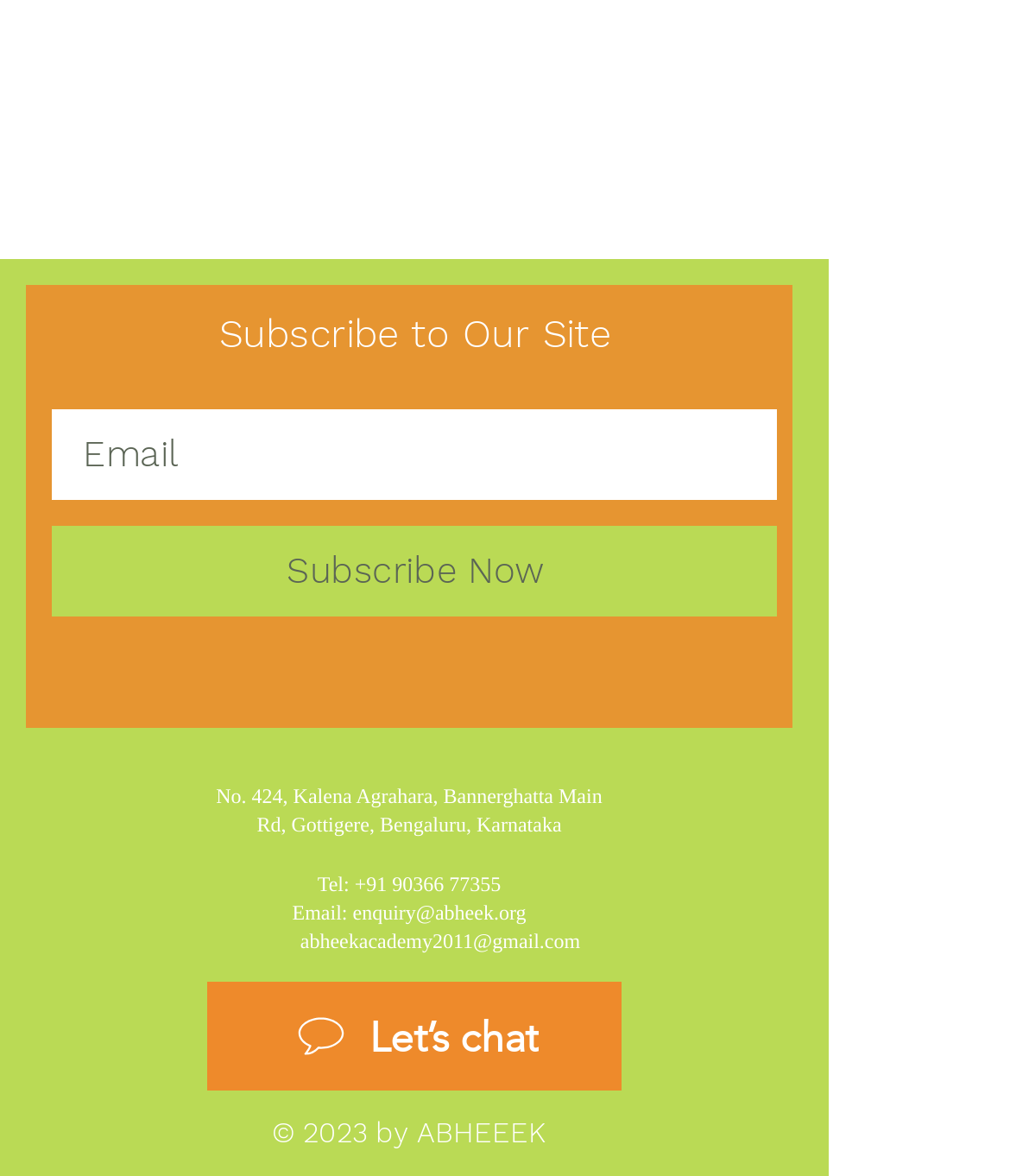Could you locate the bounding box coordinates for the section that should be clicked to accomplish this task: "Subscribe to the site".

[0.051, 0.447, 0.769, 0.524]